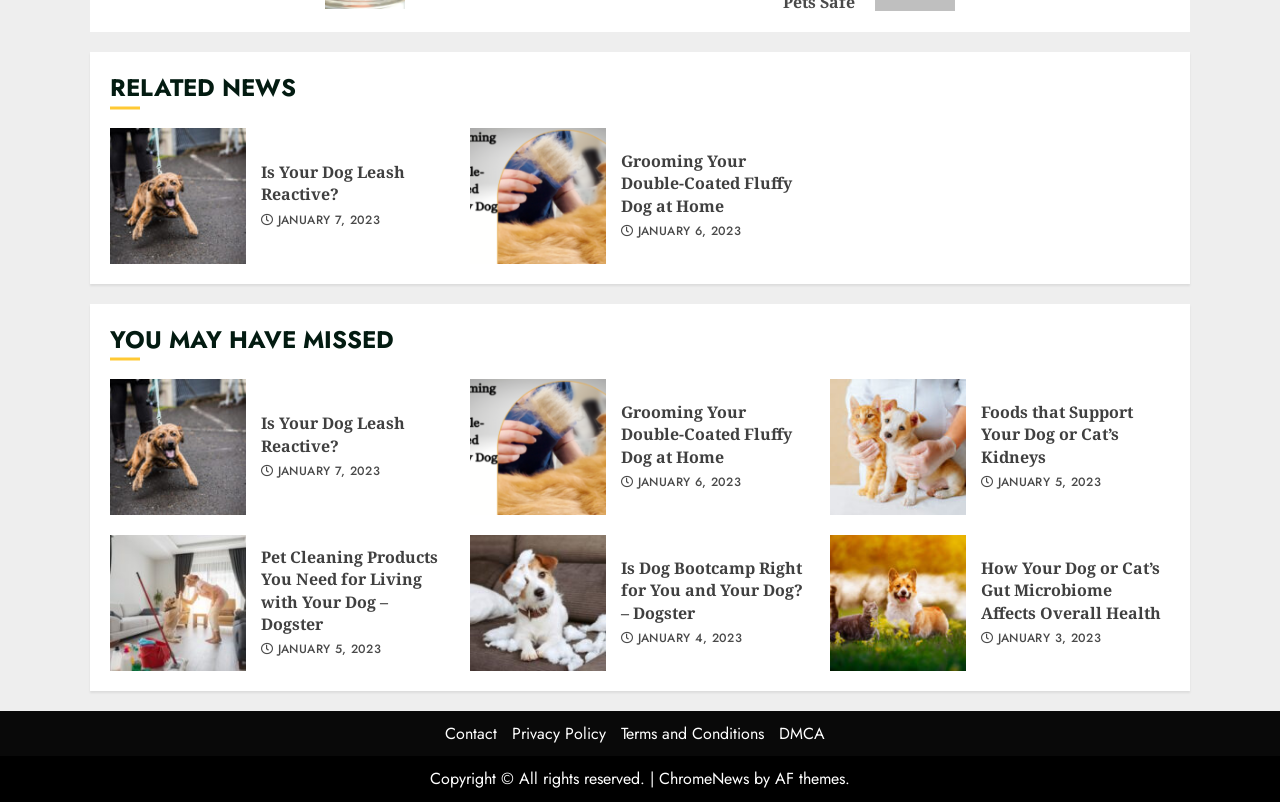Please provide a brief answer to the question using only one word or phrase: 
How many news articles are listed under 'RELATED NEWS'?

2